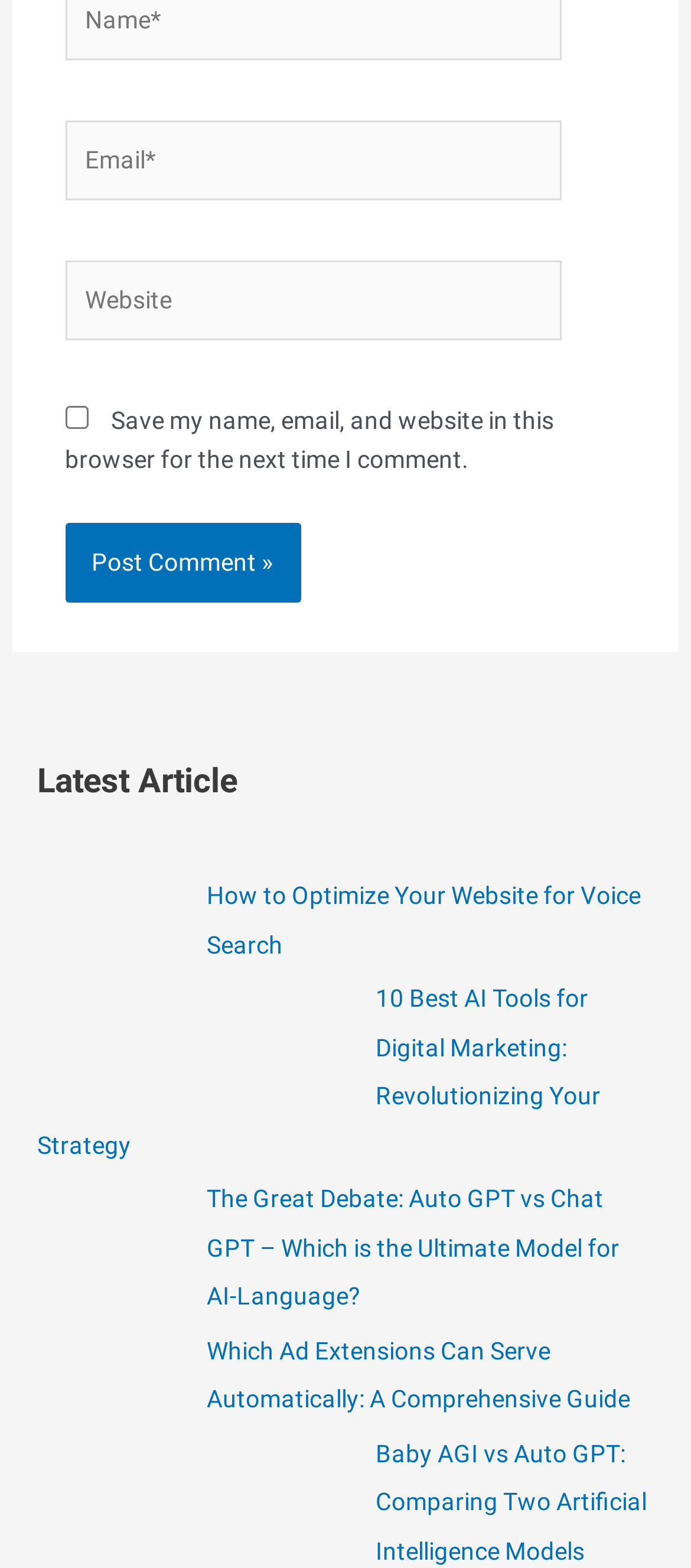Identify the bounding box coordinates for the region to click in order to carry out this instruction: "Visit 'How to Optimize Your Website for Voice Search'". Provide the coordinates using four float numbers between 0 and 1, formatted as [left, top, right, bottom].

[0.299, 0.562, 0.927, 0.611]